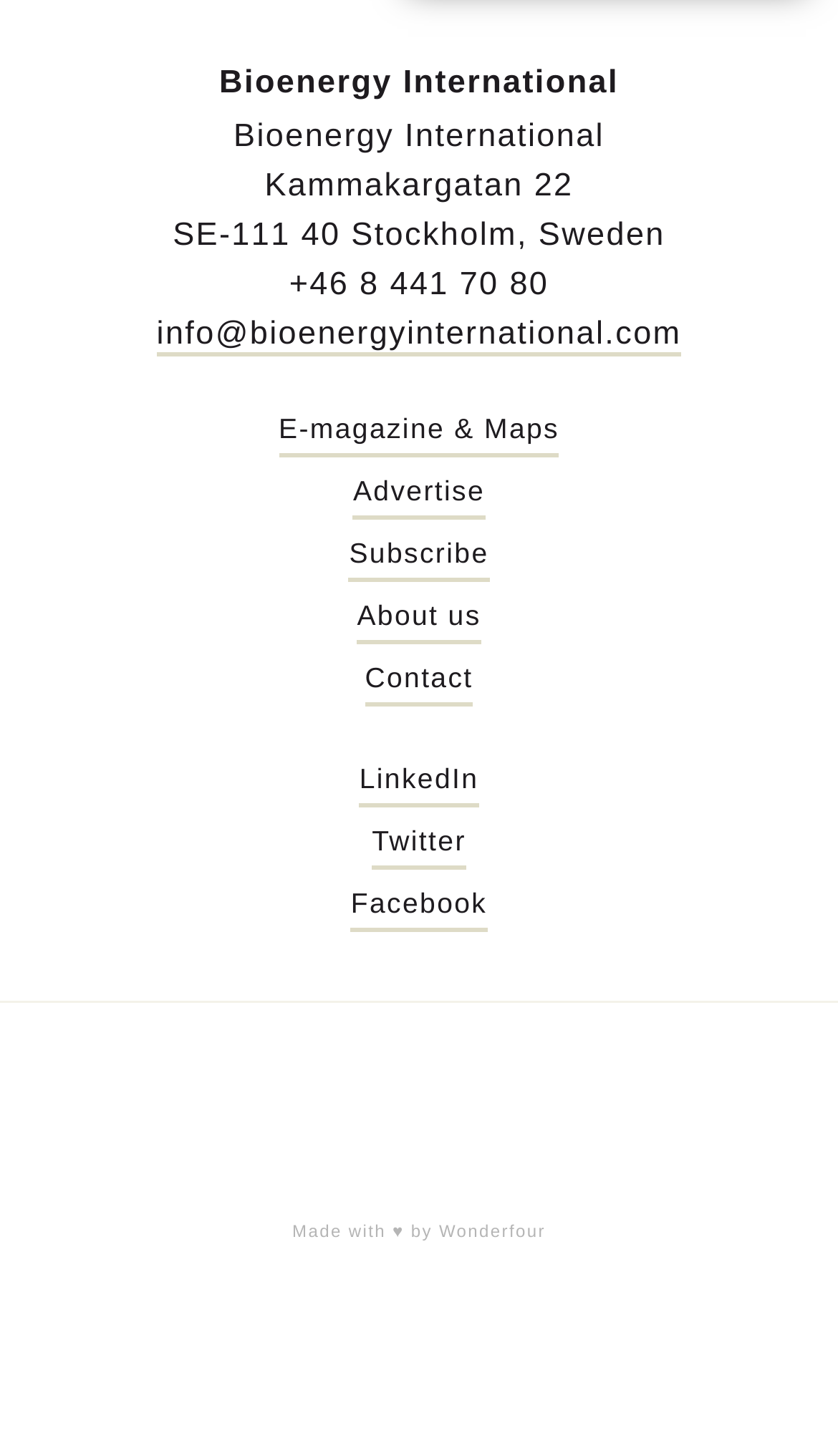Locate the bounding box coordinates of the clickable region necessary to complete the following instruction: "Subscribe to the newsletter". Provide the coordinates in the format of four float numbers between 0 and 1, i.e., [left, top, right, bottom].

[0.417, 0.369, 0.583, 0.399]